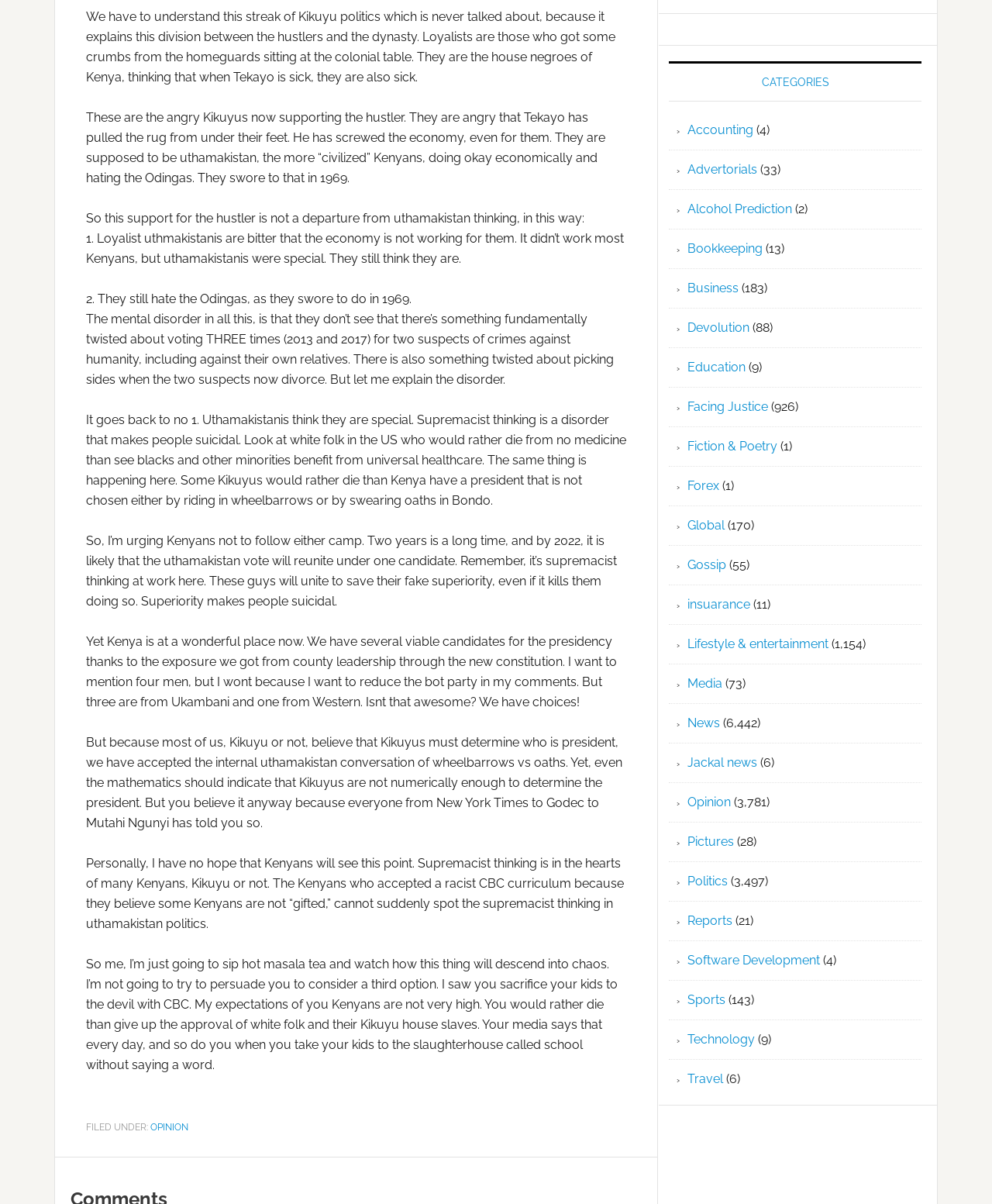Given the description of the UI element: "Lifestyle & entertainment", predict the bounding box coordinates in the form of [left, top, right, bottom], with each value being a float between 0 and 1.

[0.693, 0.529, 0.835, 0.541]